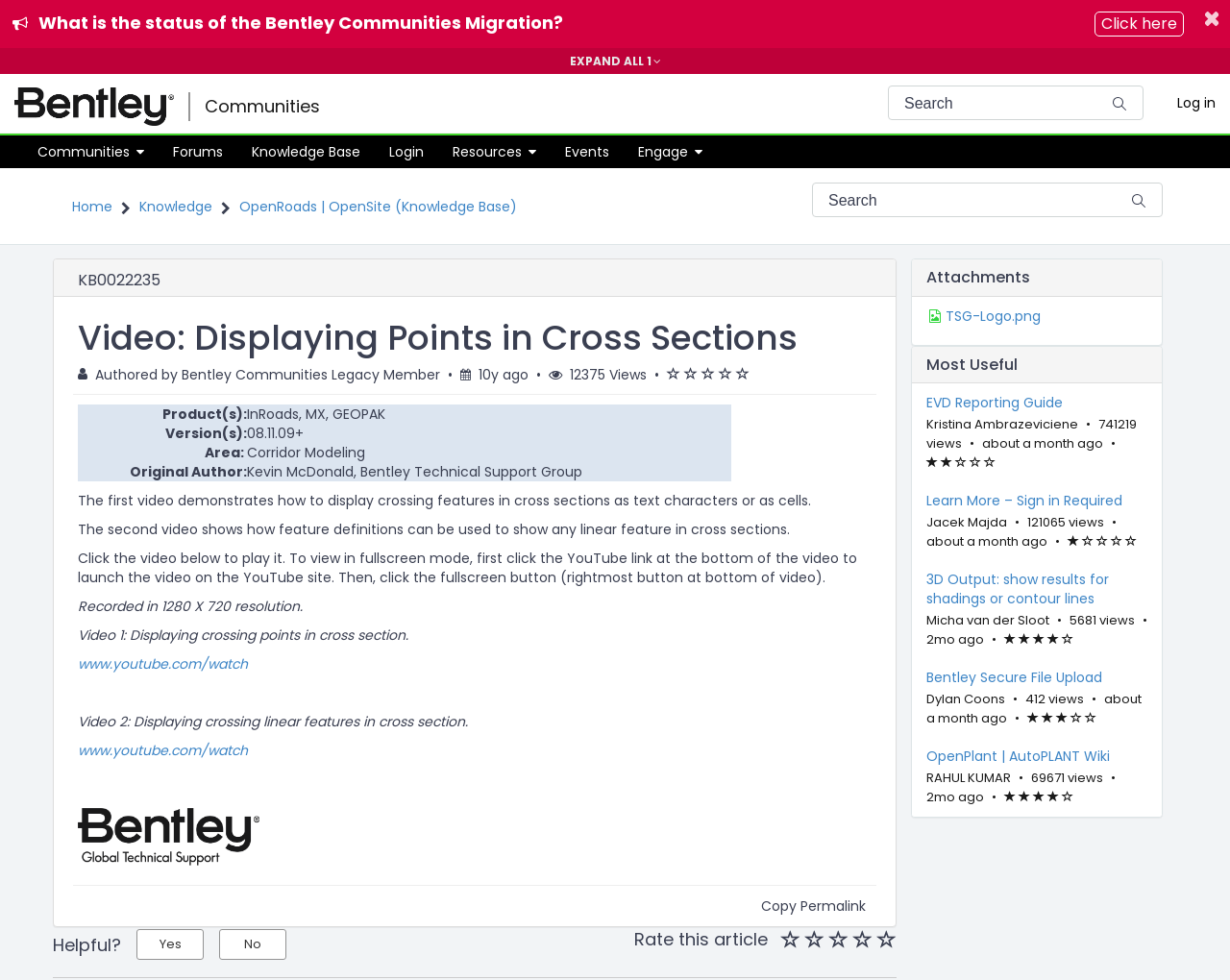Please determine the bounding box coordinates of the section I need to click to accomplish this instruction: "Rate this article".

[0.635, 0.947, 0.729, 0.975]